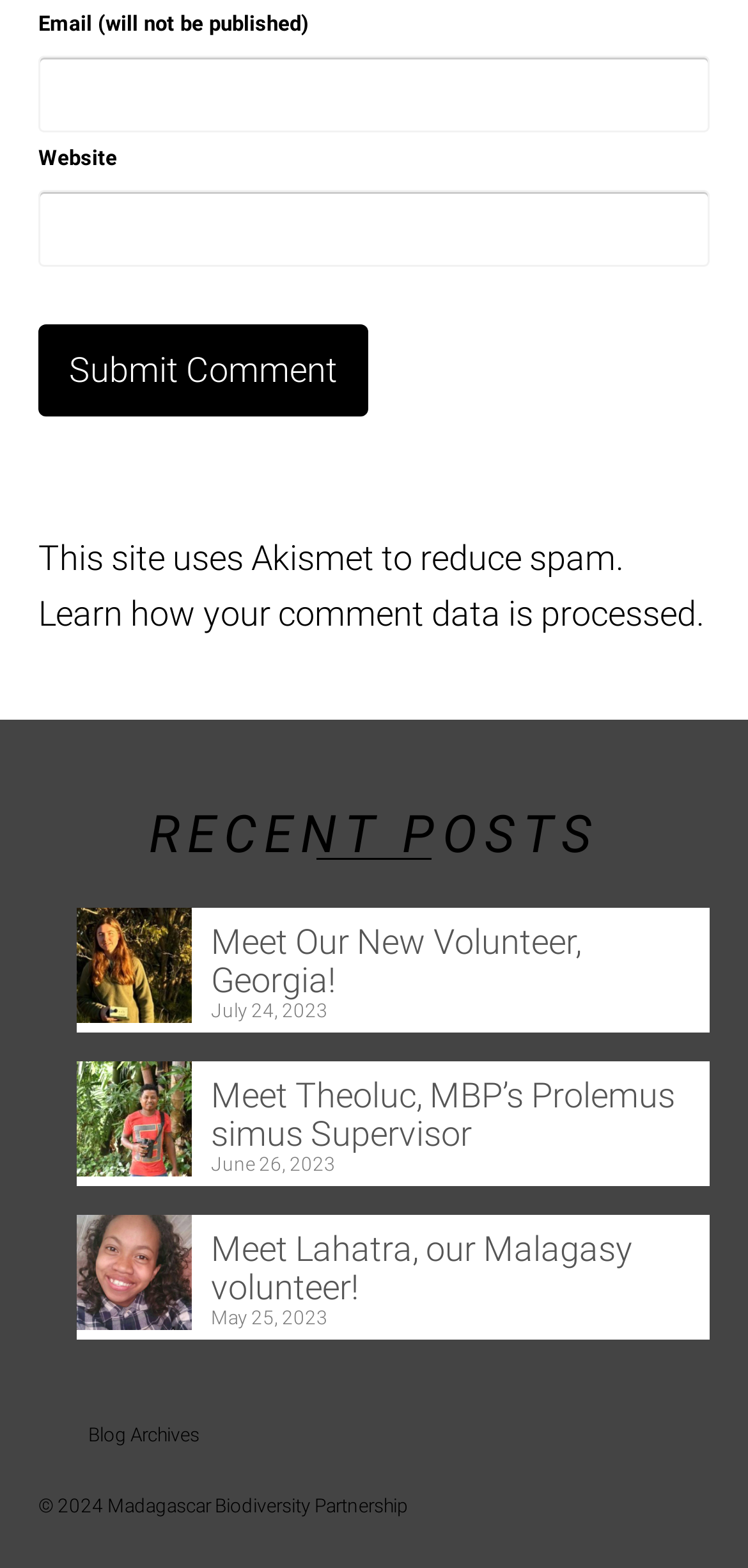What is the purpose of the Akismet tool?
Provide a comprehensive and detailed answer to the question.

I read the text that says 'This site uses Akismet to reduce spam.' This implies that the purpose of Akismet is to reduce spam on the website.